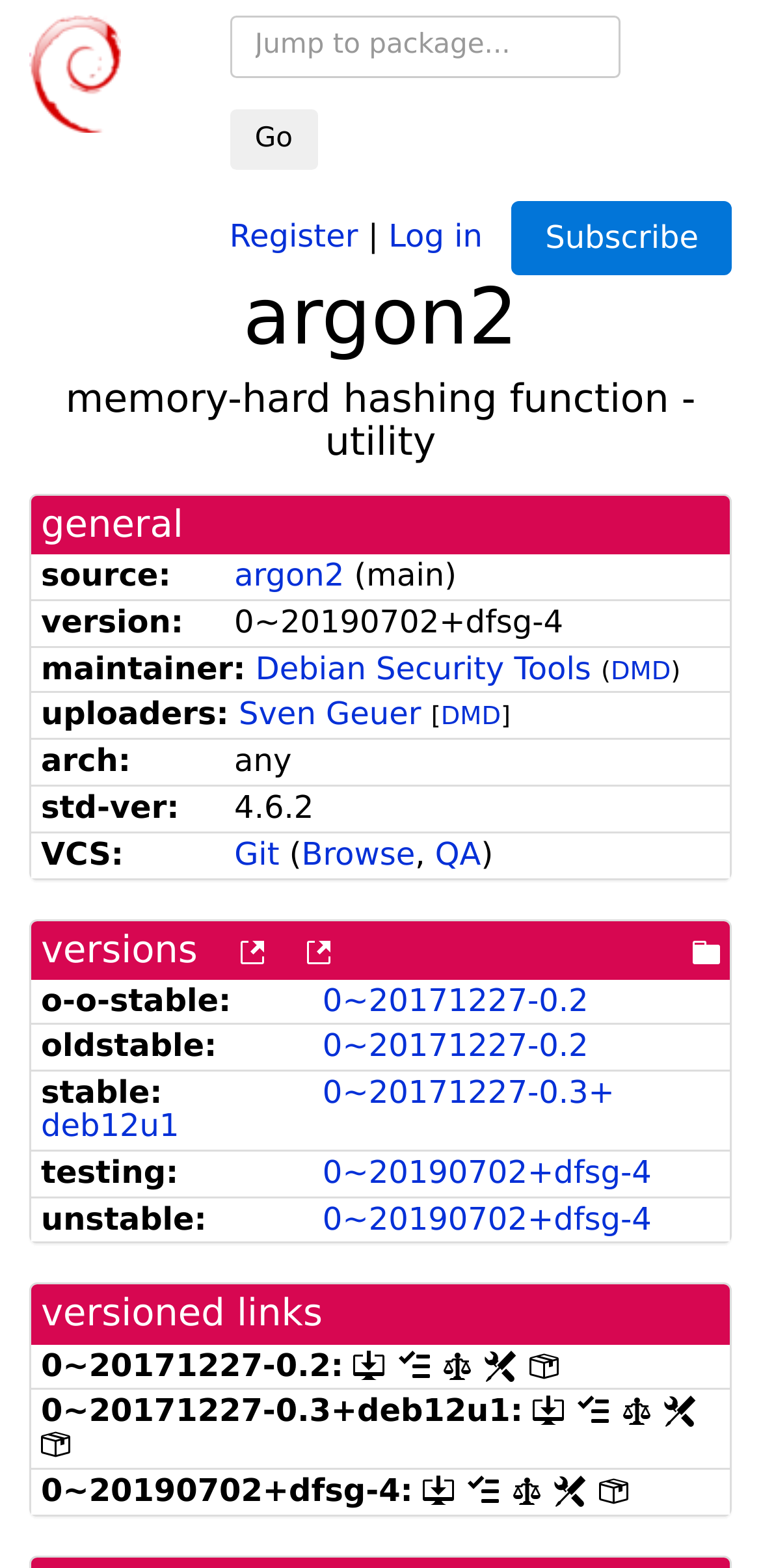Locate the bounding box coordinates of the clickable area to execute the instruction: "View the changelog". Provide the coordinates as four float numbers between 0 and 1, represented as [left, top, right, bottom].

[0.524, 0.858, 0.565, 0.882]